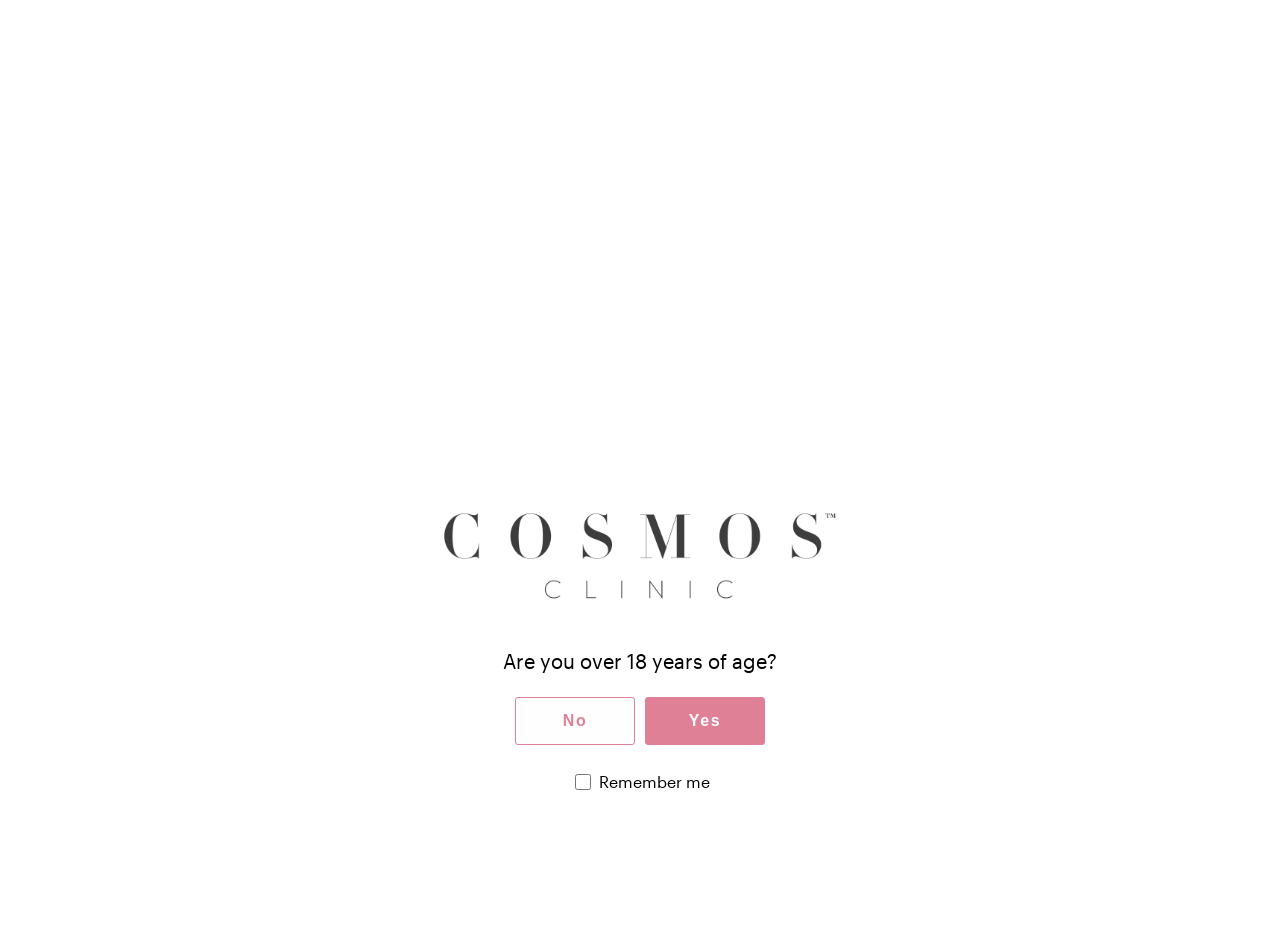Indicate the bounding box coordinates of the clickable region to achieve the following instruction: "Learn about Volume Enhancement Treatments."

[0.242, 0.9, 0.443, 0.923]